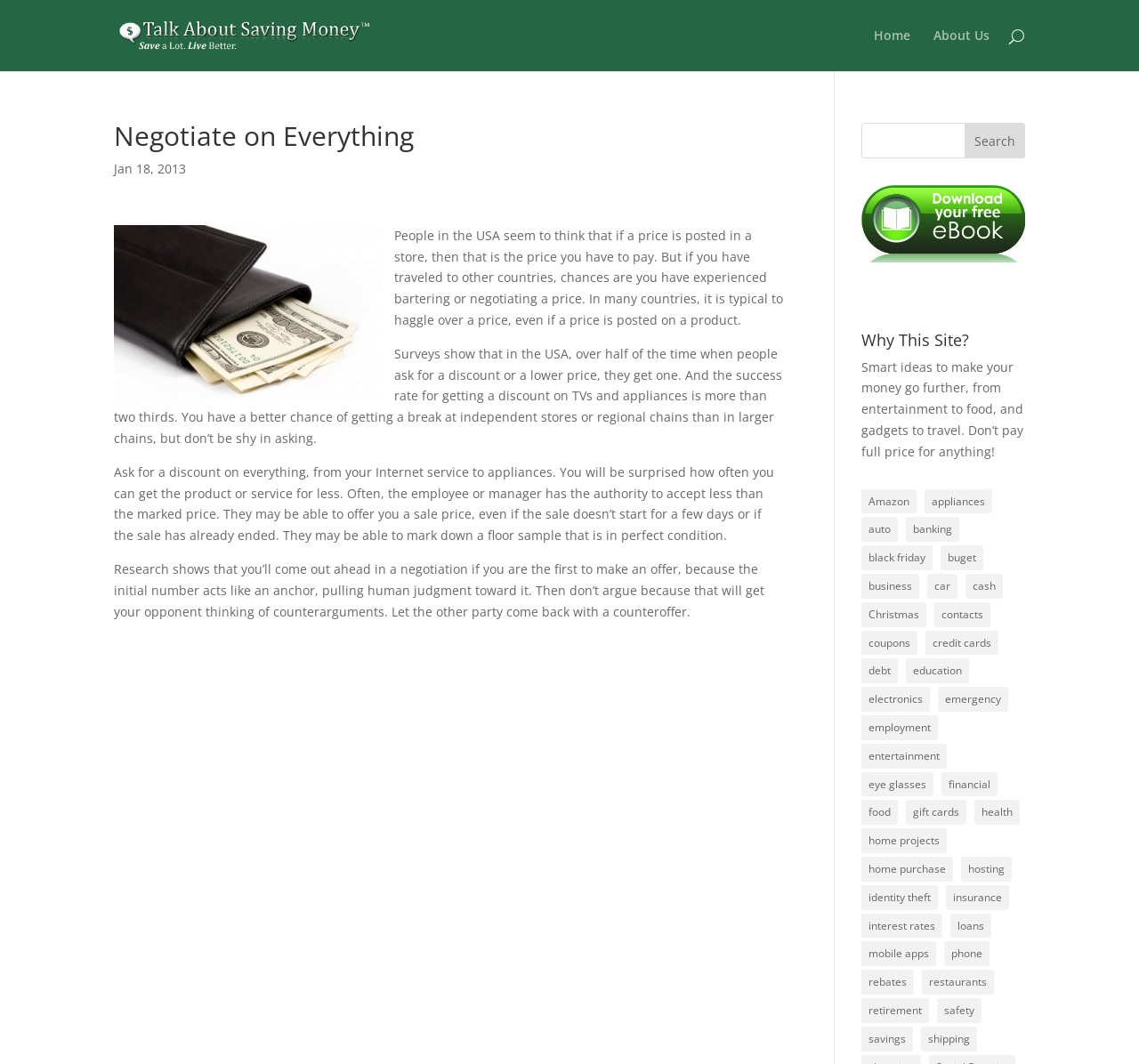What type of content can be found on this website?
Please analyze the image and answer the question with as much detail as possible.

Based on the webpage content, I can see that the website contains articles and tips on various topics related to saving money. The articles are categorized into different topics, such as appliances, auto, banking, and more, indicating that the website provides a wide range of content on saving money.